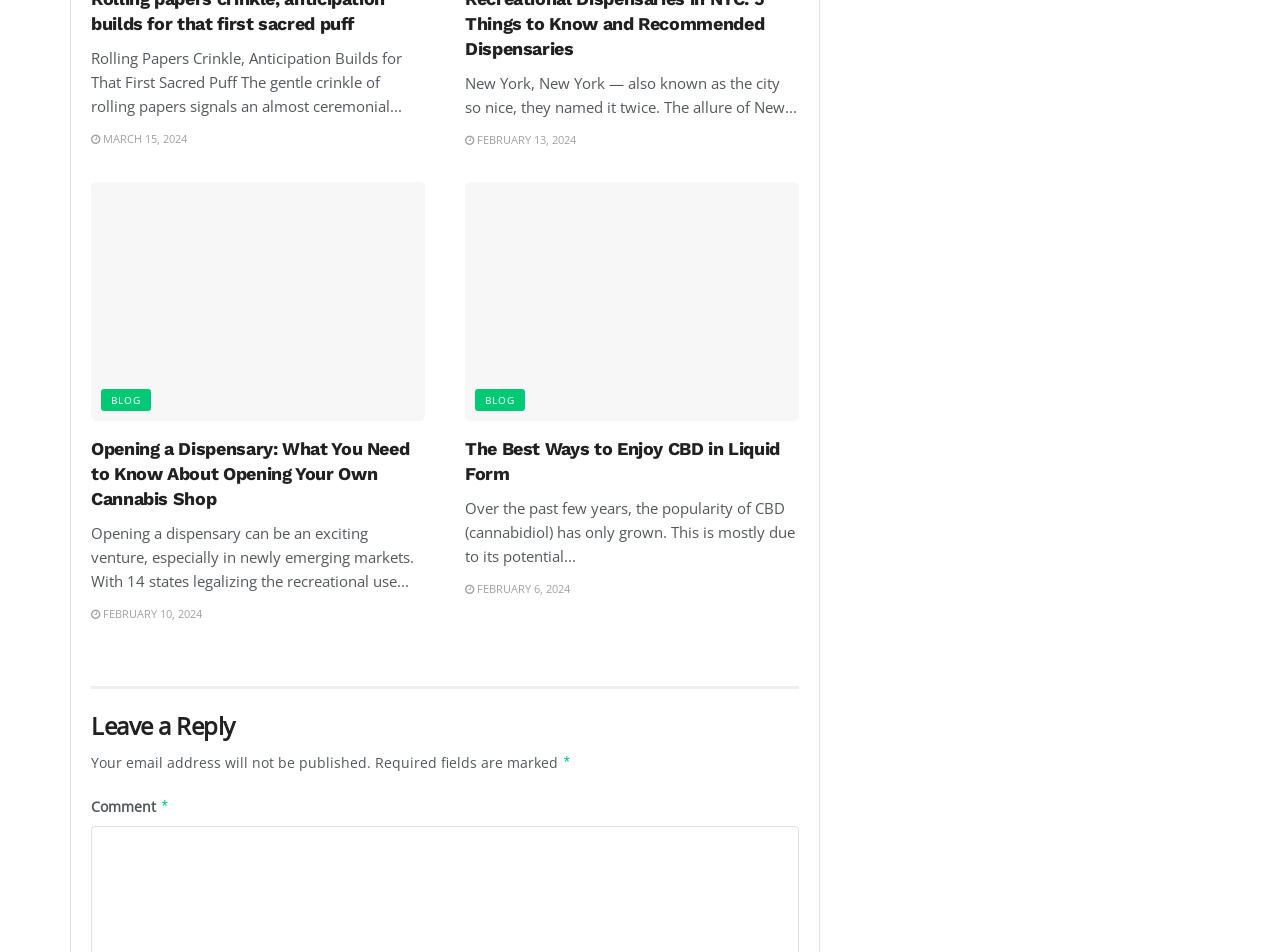Please identify the bounding box coordinates of the element I need to click to follow this instruction: "Read the article 'Opening a Dispensary: What You Need to Know About Opening Your Own Cannabis Shop'".

[0.071, 0.458, 0.332, 0.537]